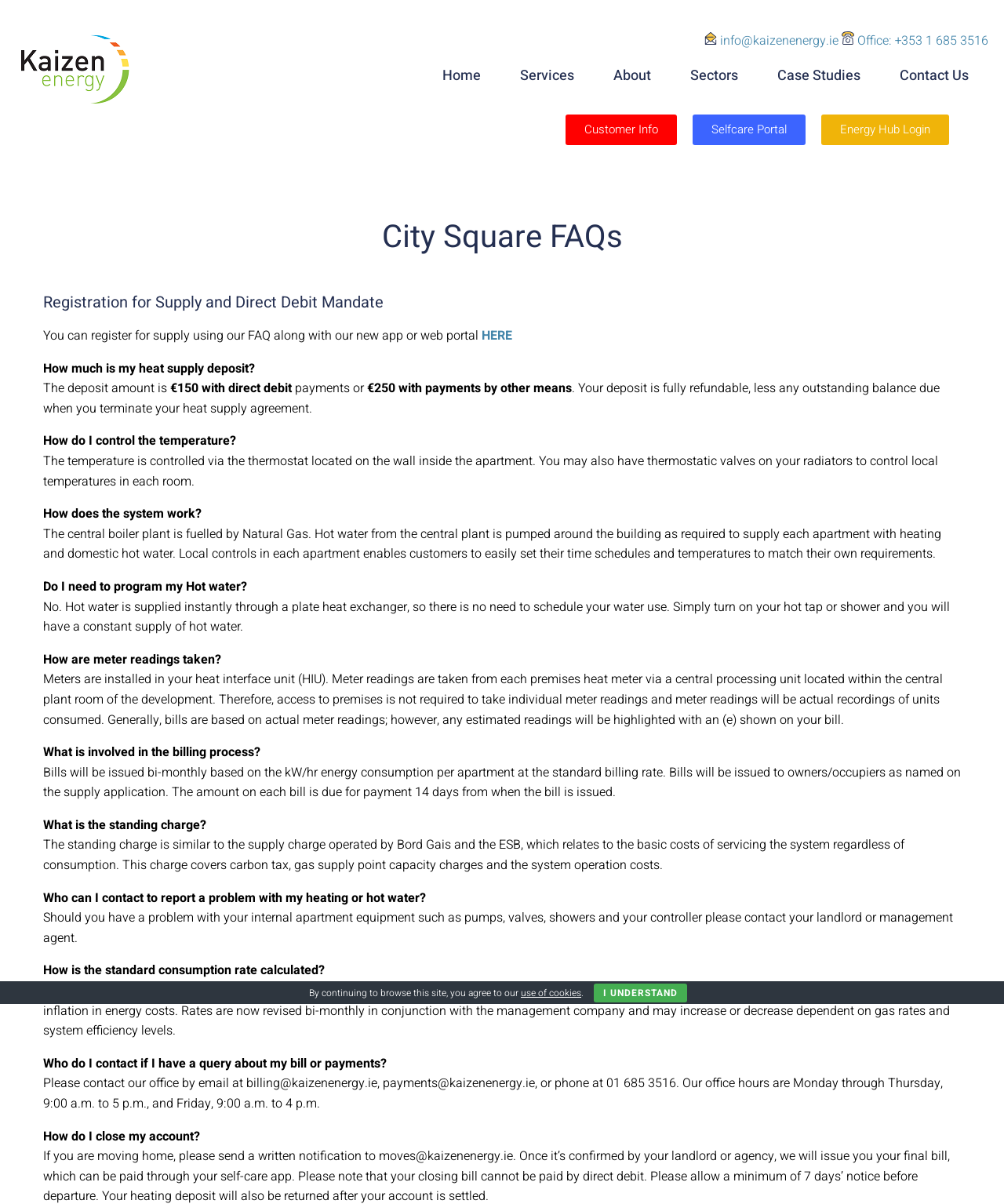Please find the bounding box coordinates for the clickable element needed to perform this instruction: "Click on the 'Contact Us' link".

[0.896, 0.046, 0.965, 0.076]